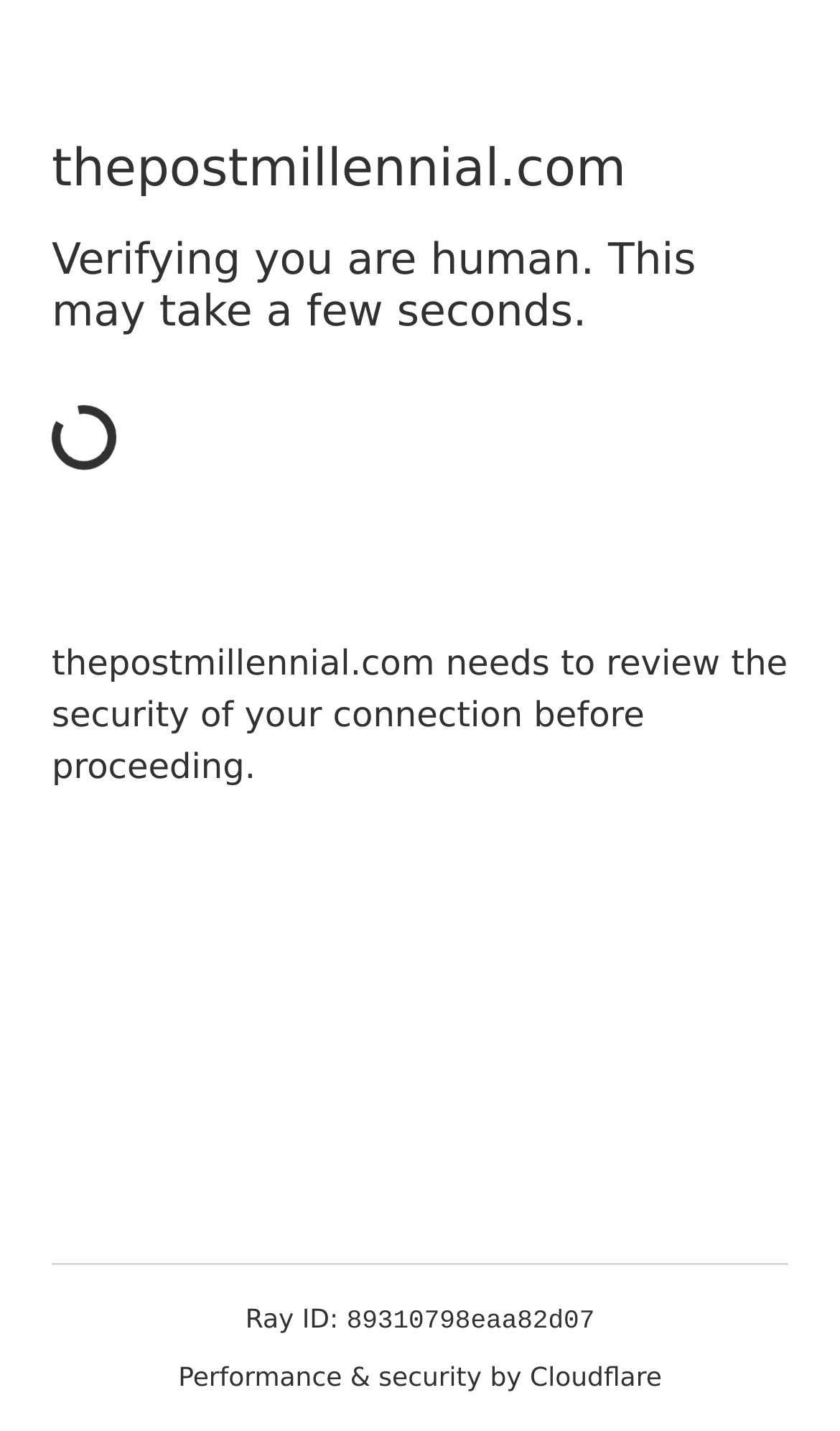Reply to the question with a brief word or phrase: What is the domain of the website?

thepostmillennial.com